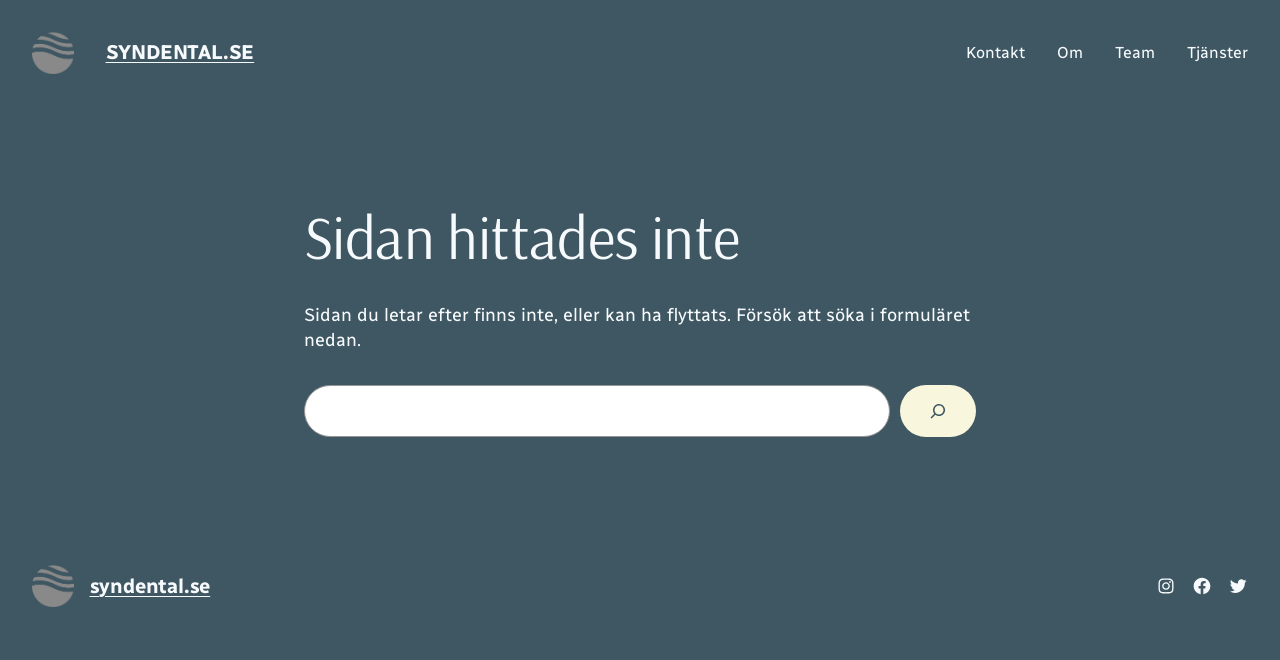Give a concise answer using only one word or phrase for this question:
What is the website's name?

SYNDENTAL.SE